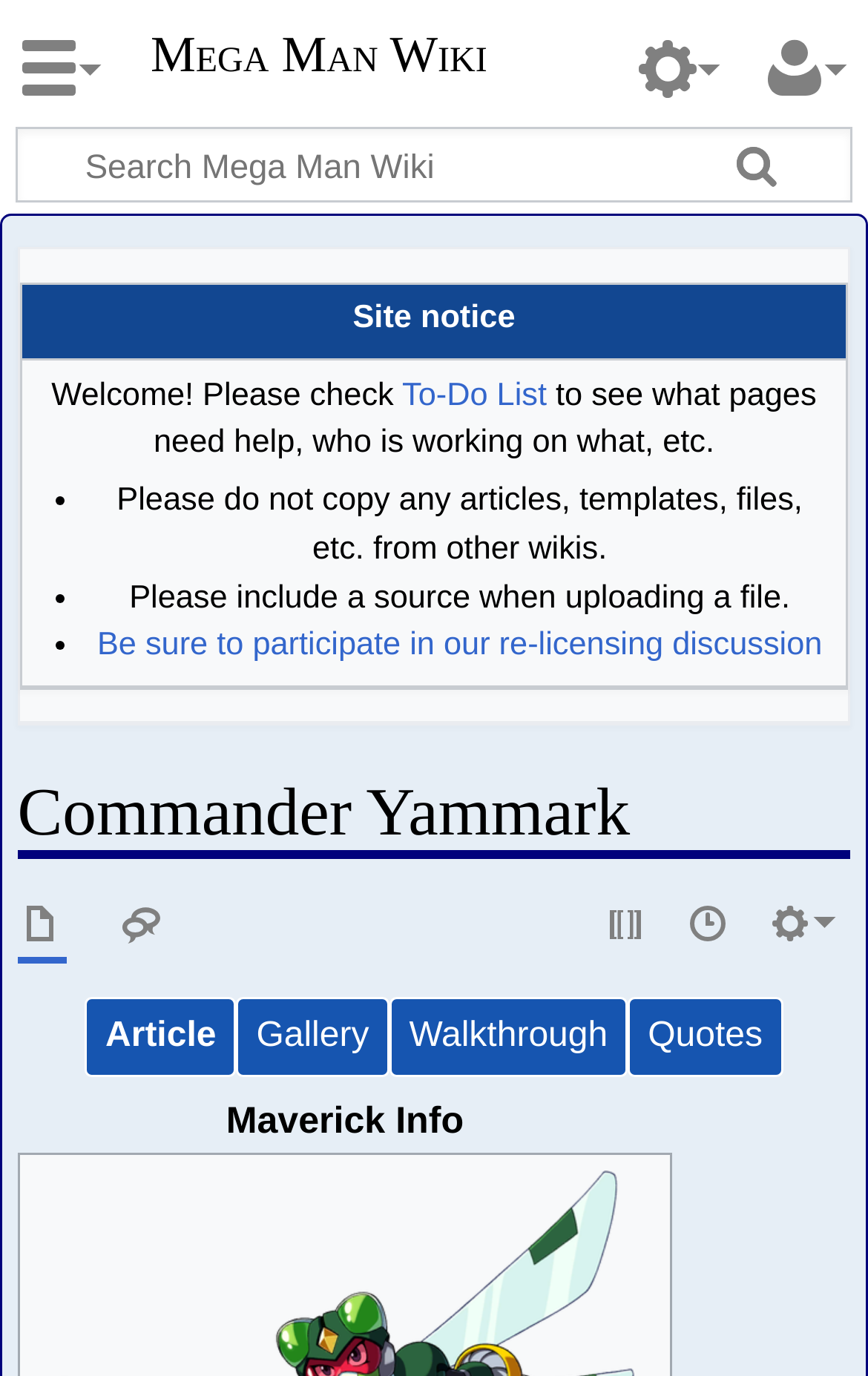What is the first item in the site notice?
Answer the question with as much detail as you can, using the image as a reference.

I found the answer by looking at the table element with the column header 'Site notice' and the first grid cell containing the link 'To-Do List'.